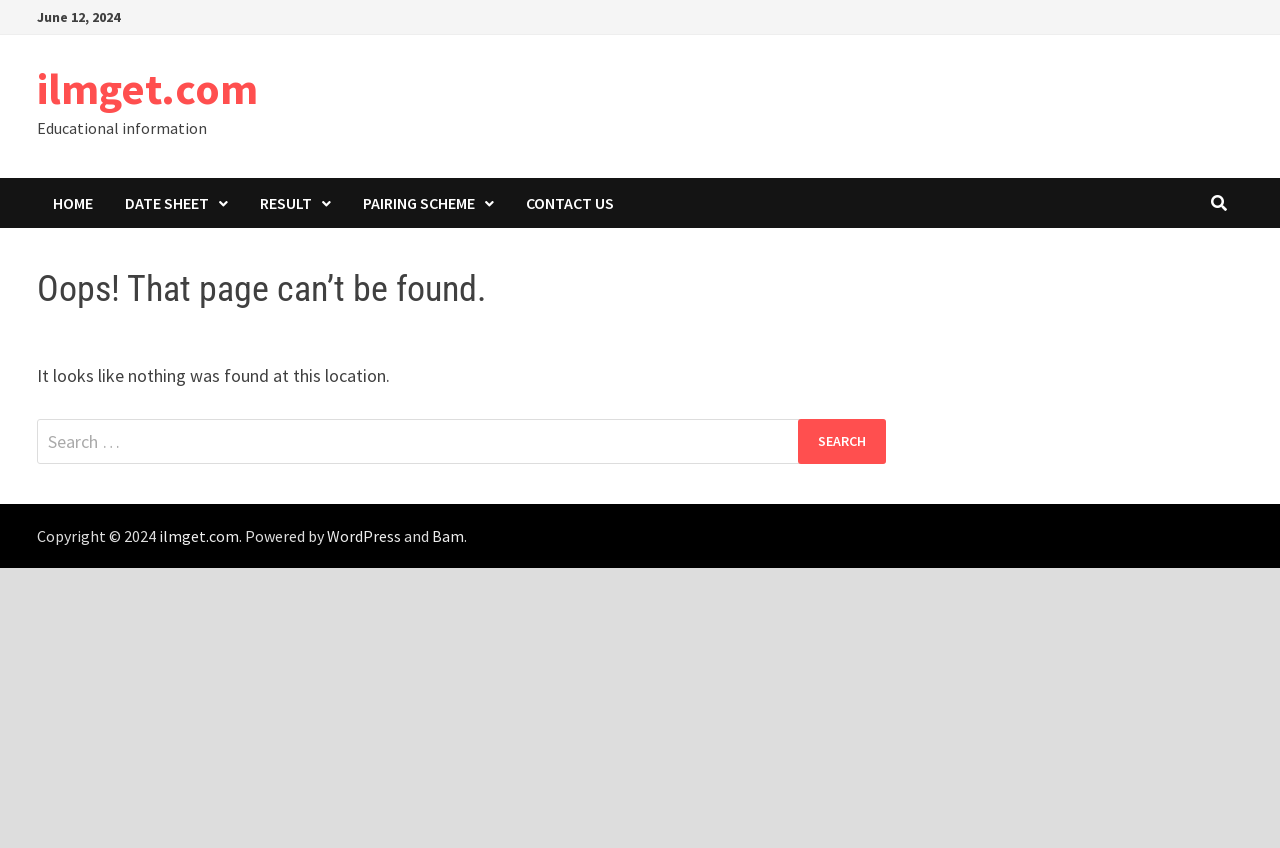Please specify the coordinates of the bounding box for the element that should be clicked to carry out this instruction: "Search for something". The coordinates must be four float numbers between 0 and 1, formatted as [left, top, right, bottom].

[0.029, 0.494, 0.692, 0.547]